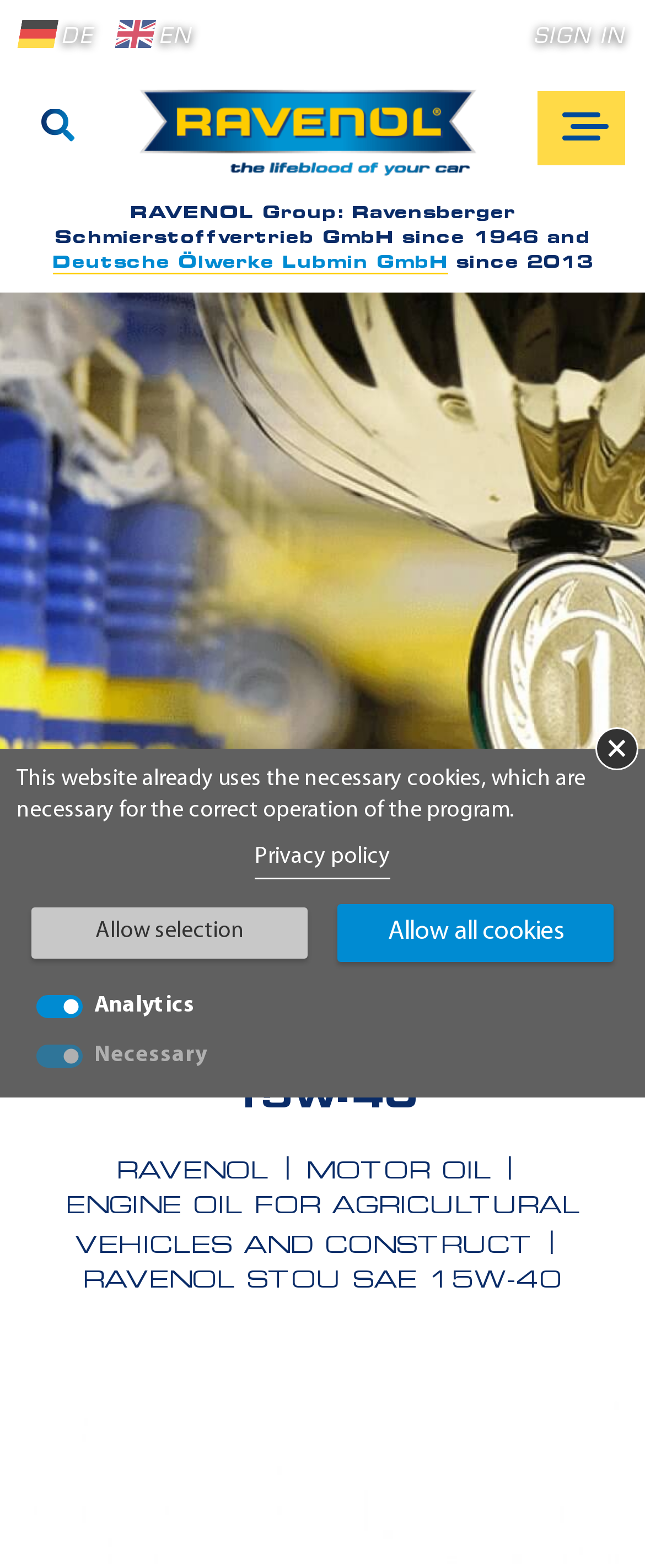Please specify the bounding box coordinates of the clickable region to carry out the following instruction: "Log in". The coordinates should be four float numbers between 0 and 1, in the format [left, top, right, bottom].

None